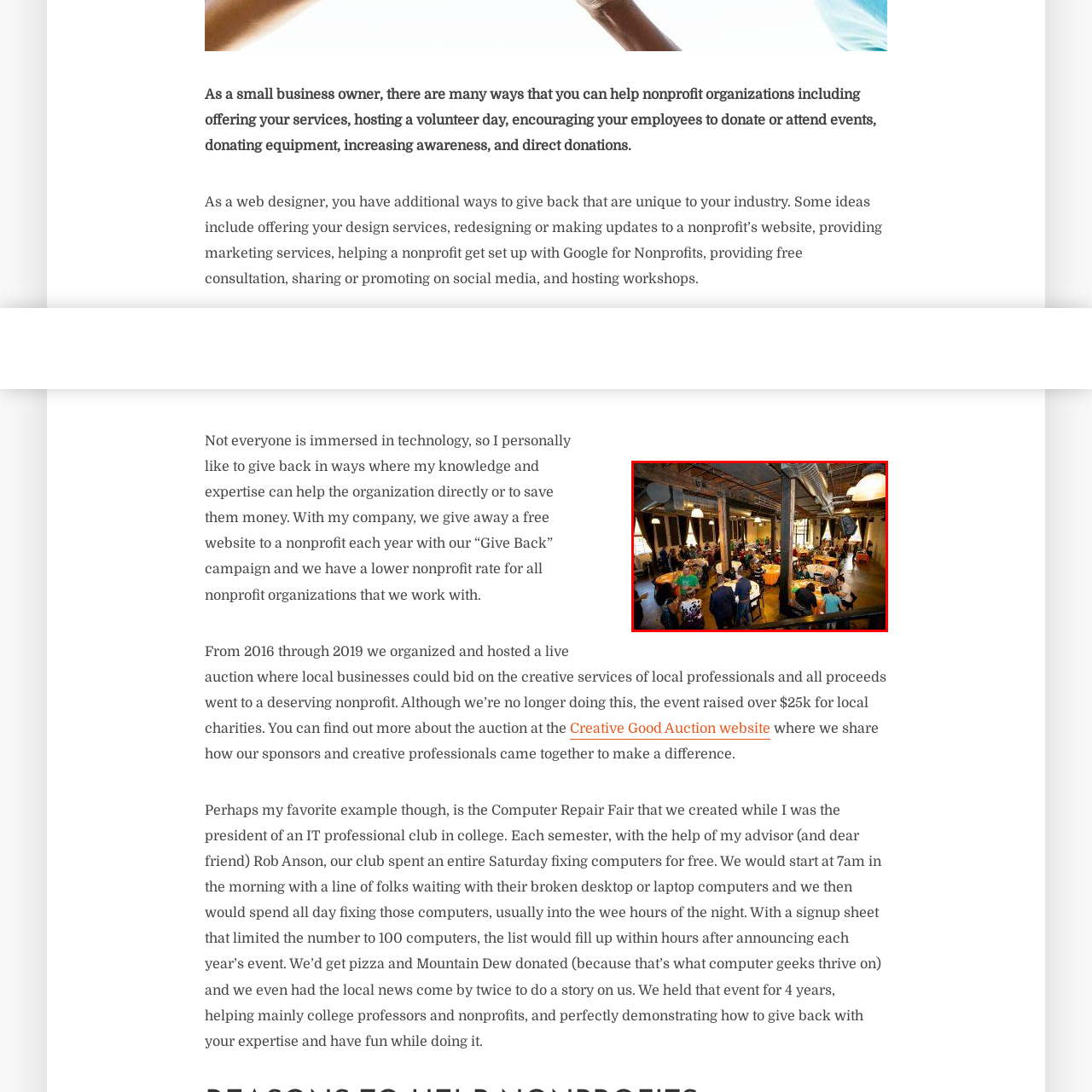Pay attention to the image inside the red rectangle, What type of event is depicted in the image? Answer briefly with a single word or phrase.

Charity auction